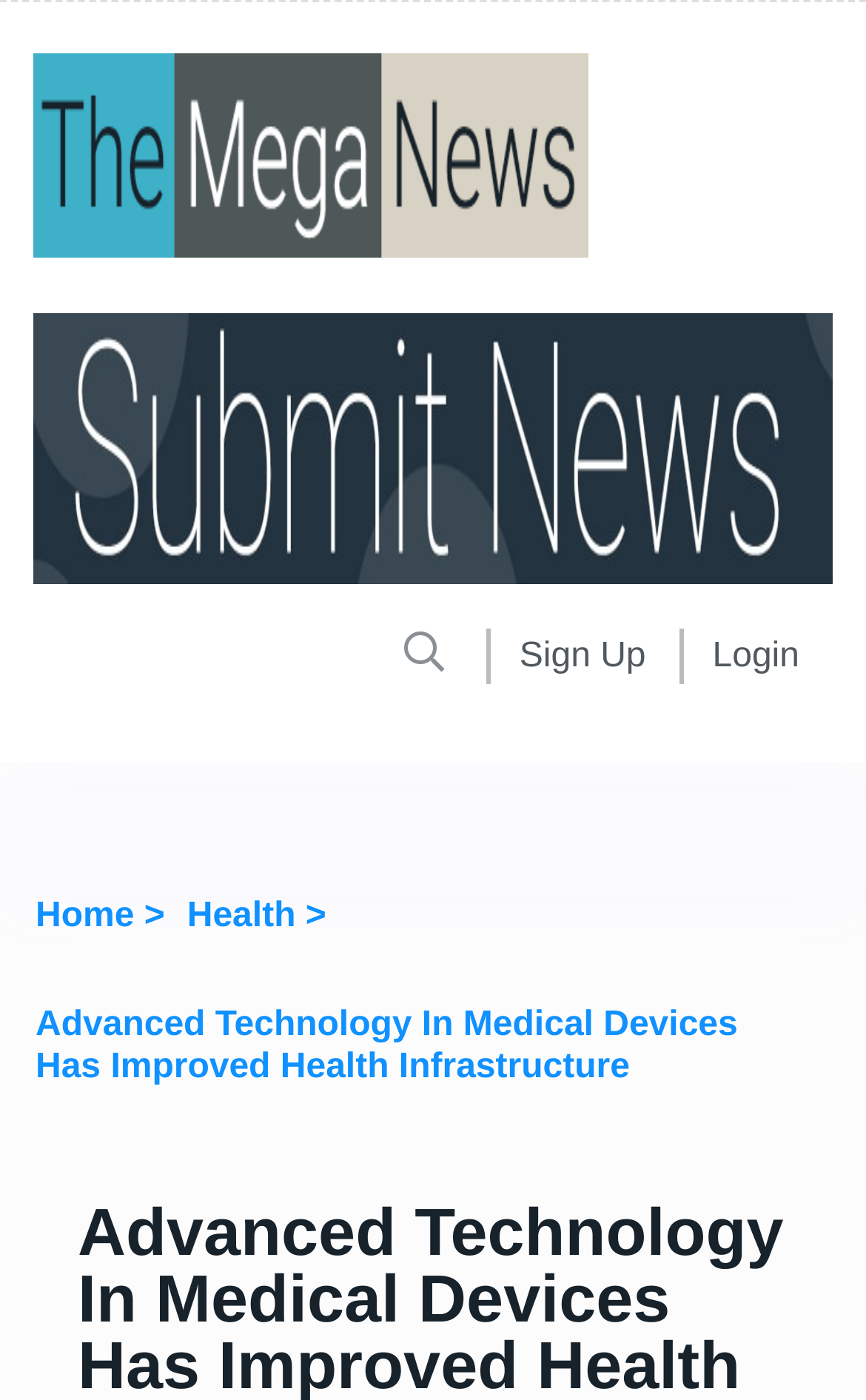Reply to the question below using a single word or brief phrase:
How many call-to-action buttons are there?

2